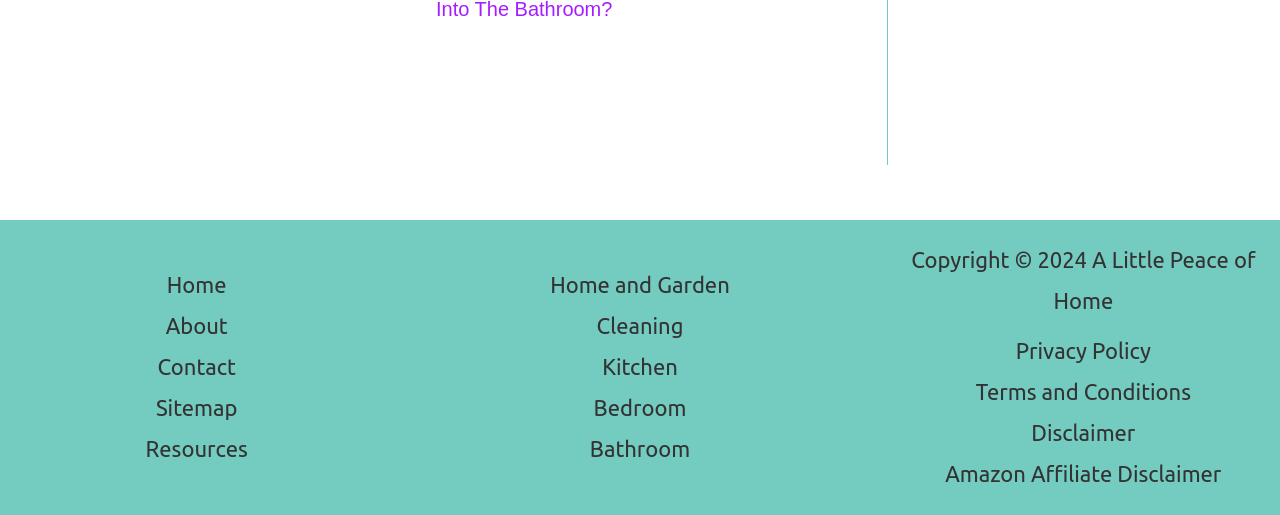How many links are there in the main footer navigation menu?
Based on the image, answer the question with a single word or brief phrase.

5